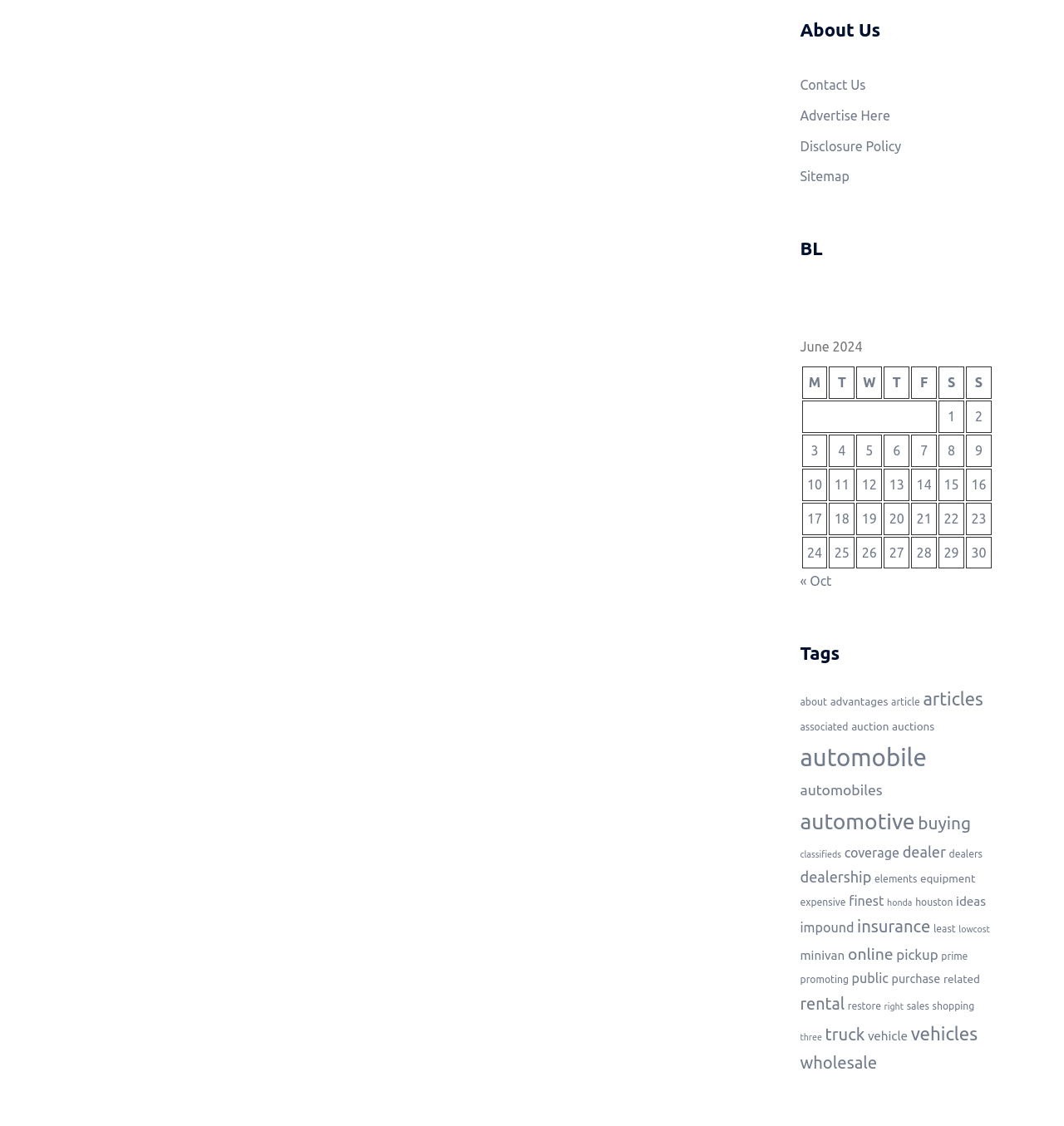Please determine the bounding box coordinates for the element with the description: "Advertise Here".

[0.752, 0.096, 0.837, 0.109]